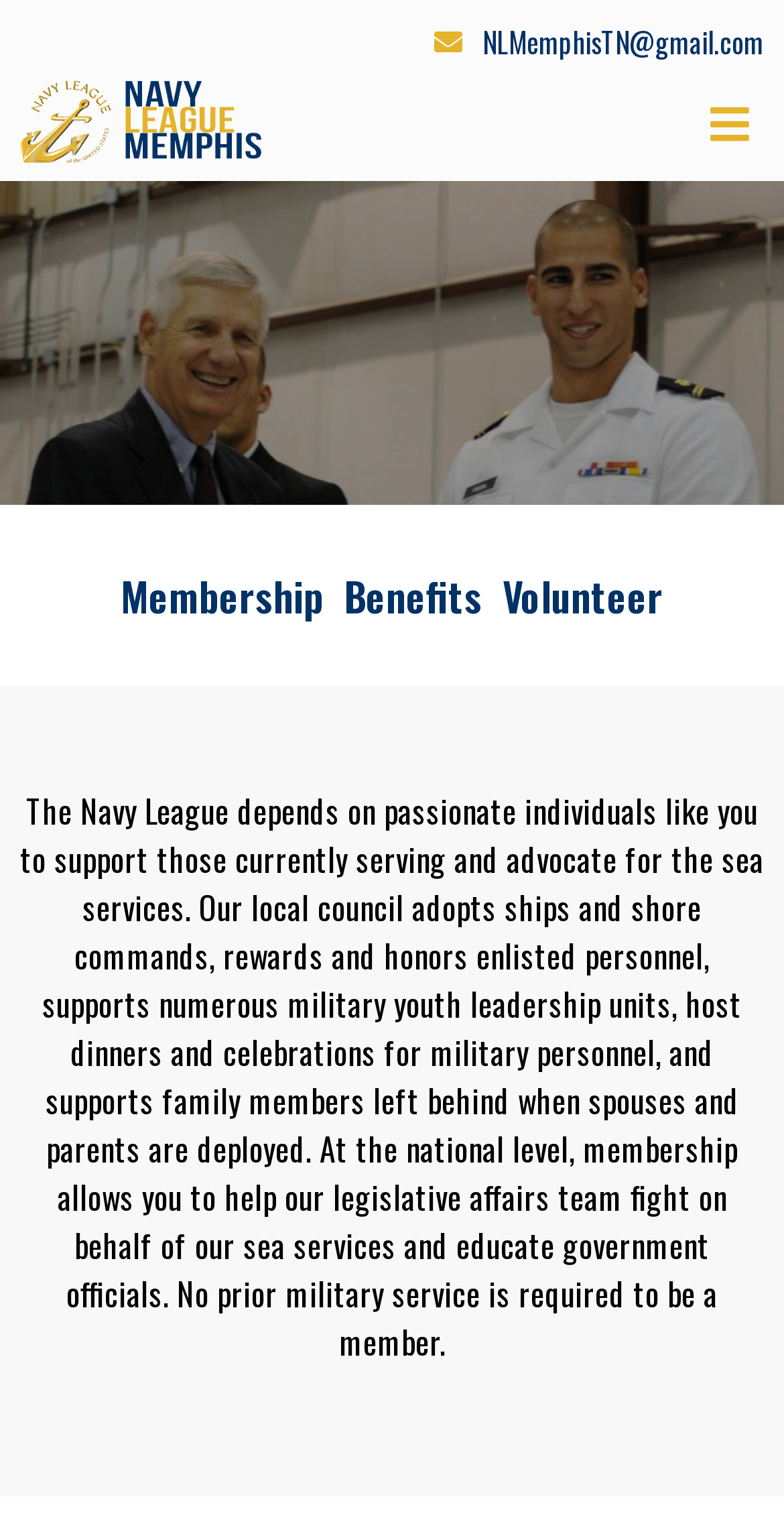What is the main activity of the local council?
Please use the image to deliver a detailed and complete answer.

According to the text on the webpage, the local council adopts ships and shore commands, rewards and honors enlisted personnel, supports numerous military youth leadership units, hosts dinners and celebrations for military personnel, and supports family members left behind when spouses and parents are deployed.